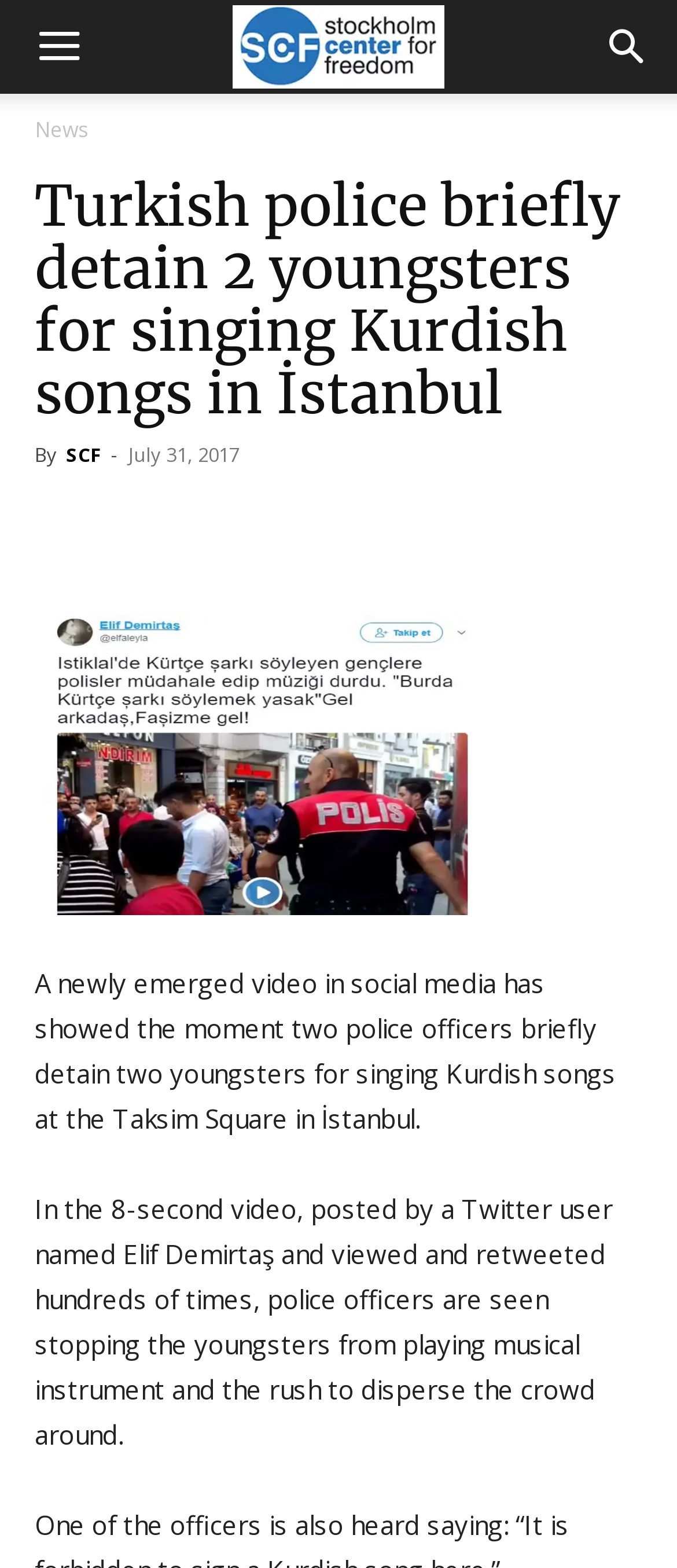Please mark the clickable region by giving the bounding box coordinates needed to complete this instruction: "Go to news page".

[0.051, 0.073, 0.131, 0.092]